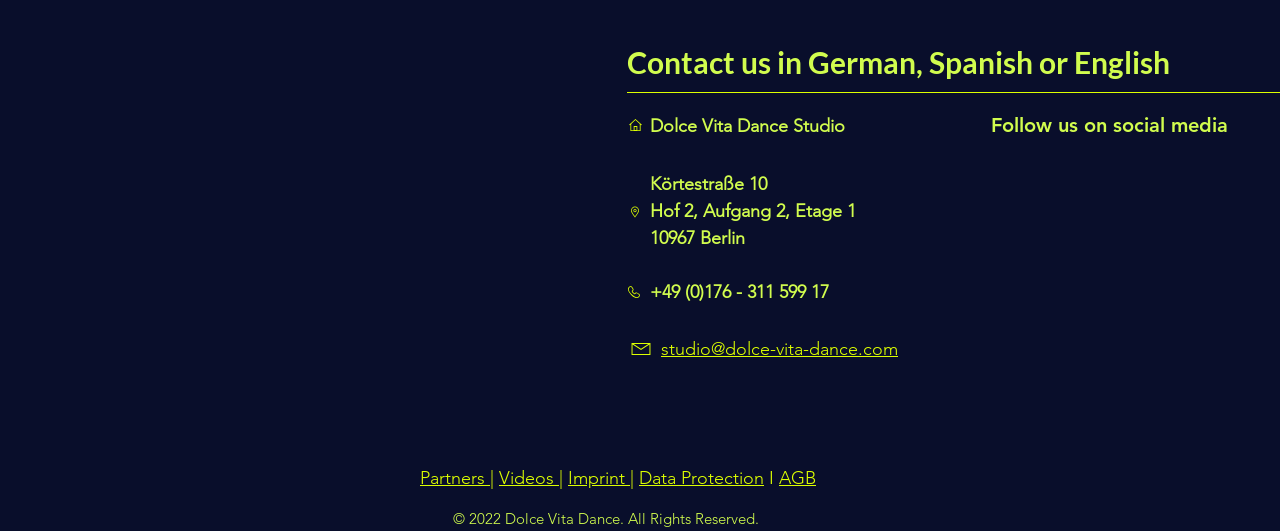Please predict the bounding box coordinates of the element's region where a click is necessary to complete the following instruction: "View videos". The coordinates should be represented by four float numbers between 0 and 1, i.e., [left, top, right, bottom].

[0.39, 0.879, 0.437, 0.92]